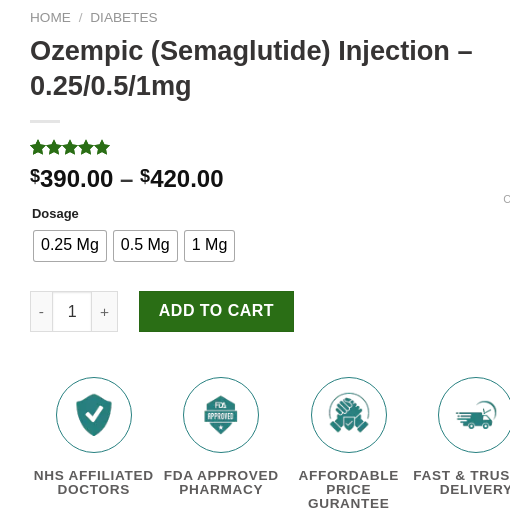Using the information in the image, give a comprehensive answer to the question: 
What is the customer rating for Ozempic?

Below the product title, a customer rating of 5.00 stars is displayed, reflecting positive feedback from users who have purchased and used Ozempic.